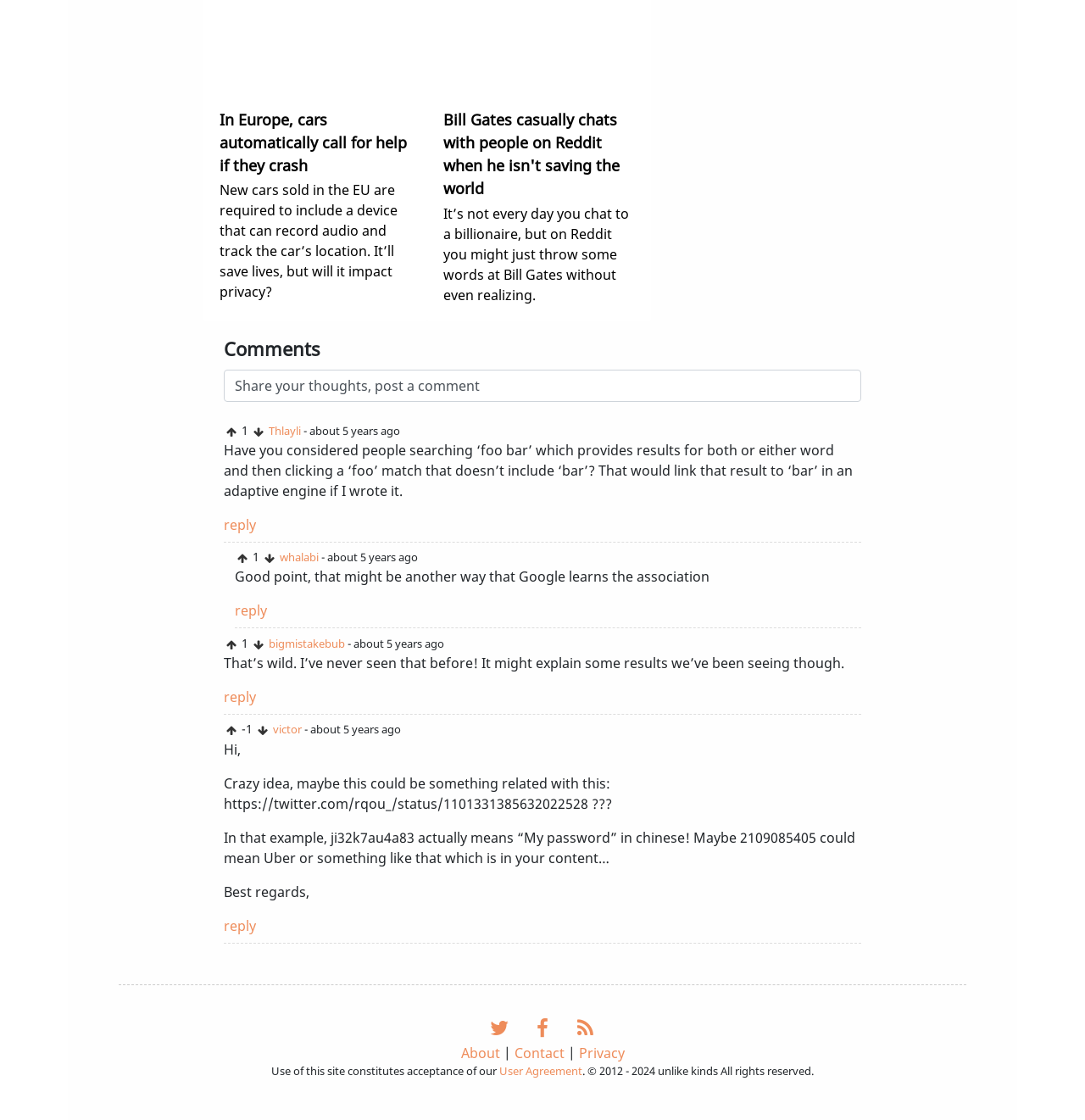How many years ago was the third comment posted?
Carefully analyze the image and provide a thorough answer to the question.

The third comment was posted about 5 years ago, which is indicated by the 'about 5 years ago' text next to the comment text.